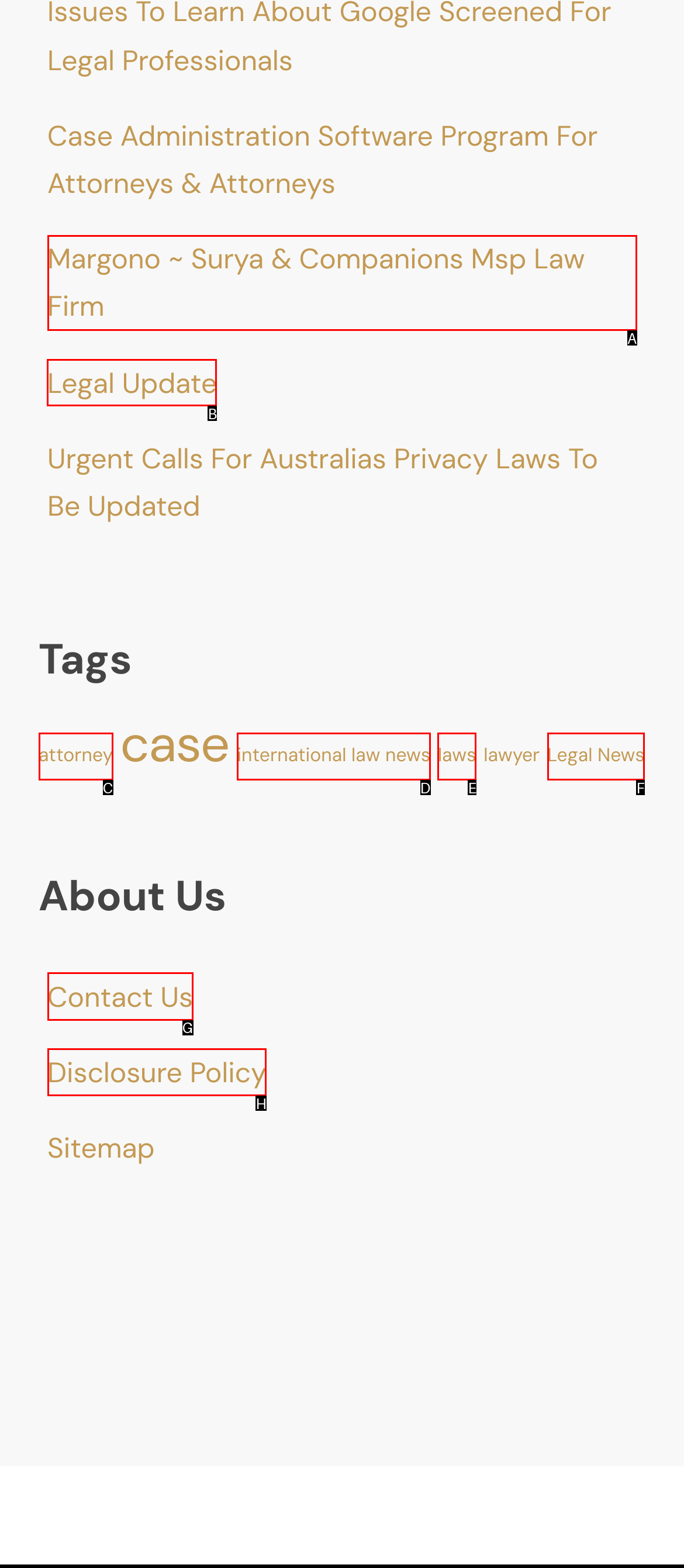Identify the correct letter of the UI element to click for this task: Read Legal Update
Respond with the letter from the listed options.

B